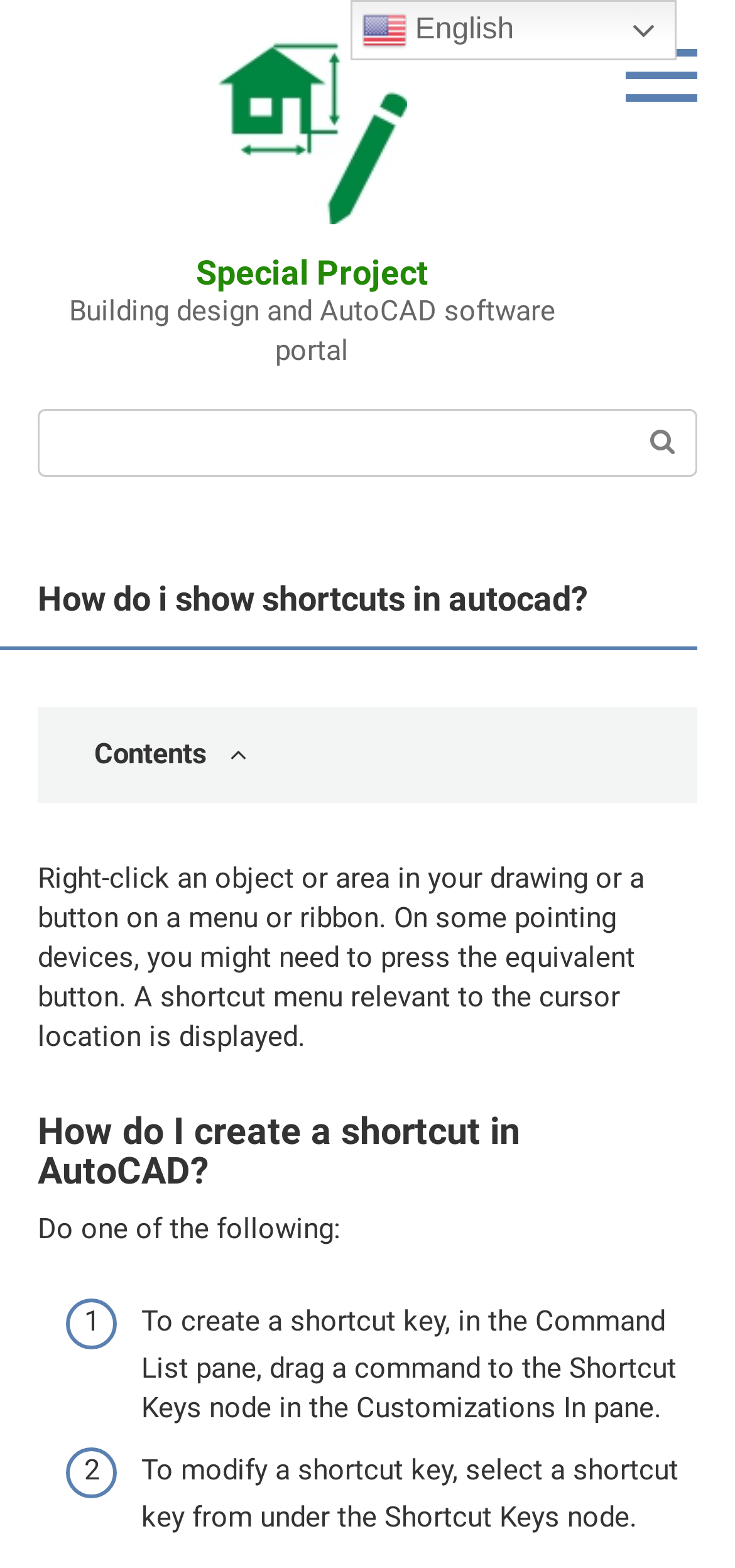What is the purpose of the shortcut keys node?
Use the information from the image to give a detailed answer to the question.

Based on the static text on the webpage, the shortcut keys node is used to create or modify shortcut keys, as it is mentioned that to create a shortcut key, one needs to drag a command to the shortcut keys node, and to modify a shortcut key, one needs to select a shortcut key from under the shortcut keys node.